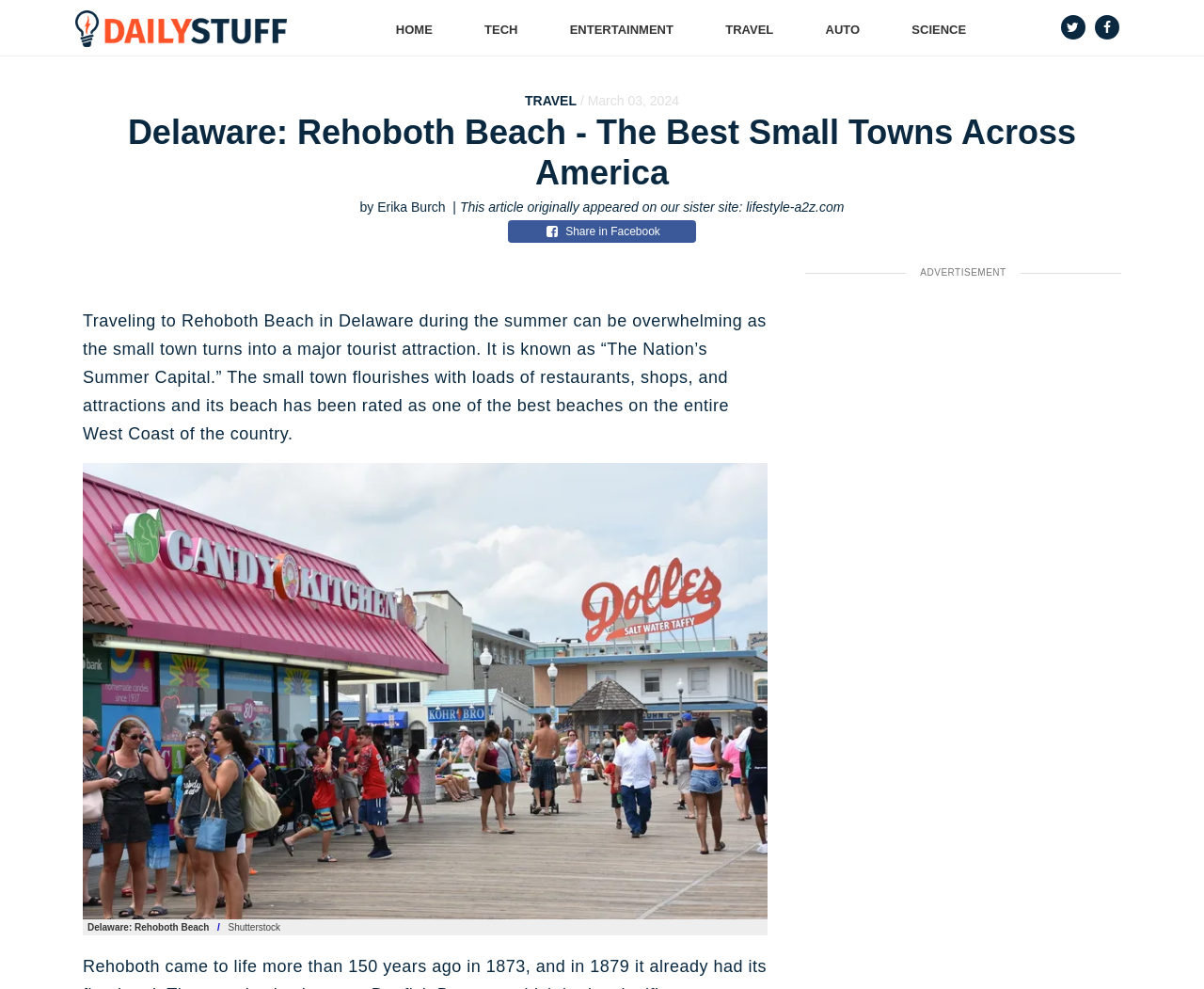Create a detailed narrative describing the layout and content of the webpage.

This webpage is about the best small towns across America, specifically highlighting Delaware: Rehoboth Beach. At the top left, there is a link to "Daily-Stuff.com". Below it, a navigation menu with links to "HOME", "TECH", "ENTERTAINMENT", "TRAVEL", "AUTO", and "SCIENCE" is situated. 

On the right side of the navigation menu, there are two icons, likely representing social media or sharing options. Below these icons, a link to "TRAVEL" is displayed, followed by a slash and a timestamp "March 03, 2024". 

The main content of the webpage is headed by "Delaware: Rehoboth Beach - The Best Small Towns Across America", which is attributed to "Erika Burch". The article originally appeared on "lifestyle-a2z.com". 

The main content is divided into two sections. The left section contains a share button with a Facebook icon and a brief description of Rehoboth Beach, stating that it is a popular tourist attraction during the summer. Below this description, there is a large image of Rehoboth Beach, attributed to Shutterstock, with a caption. 

On the right side, there is a sidebar with an advertisement section, marked as "Primary Sidebar".